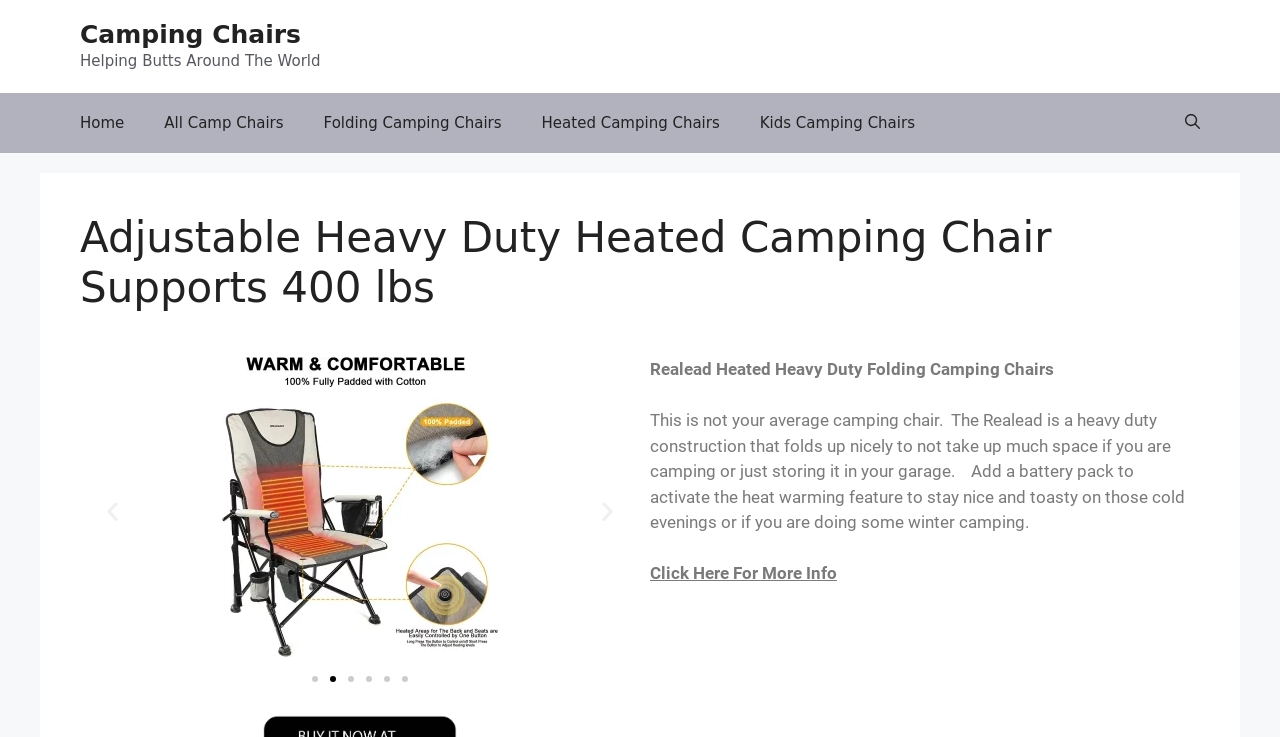What is the feature of the camping chair that can be activated with a battery pack?
From the image, provide a succinct answer in one word or a short phrase.

heat warming